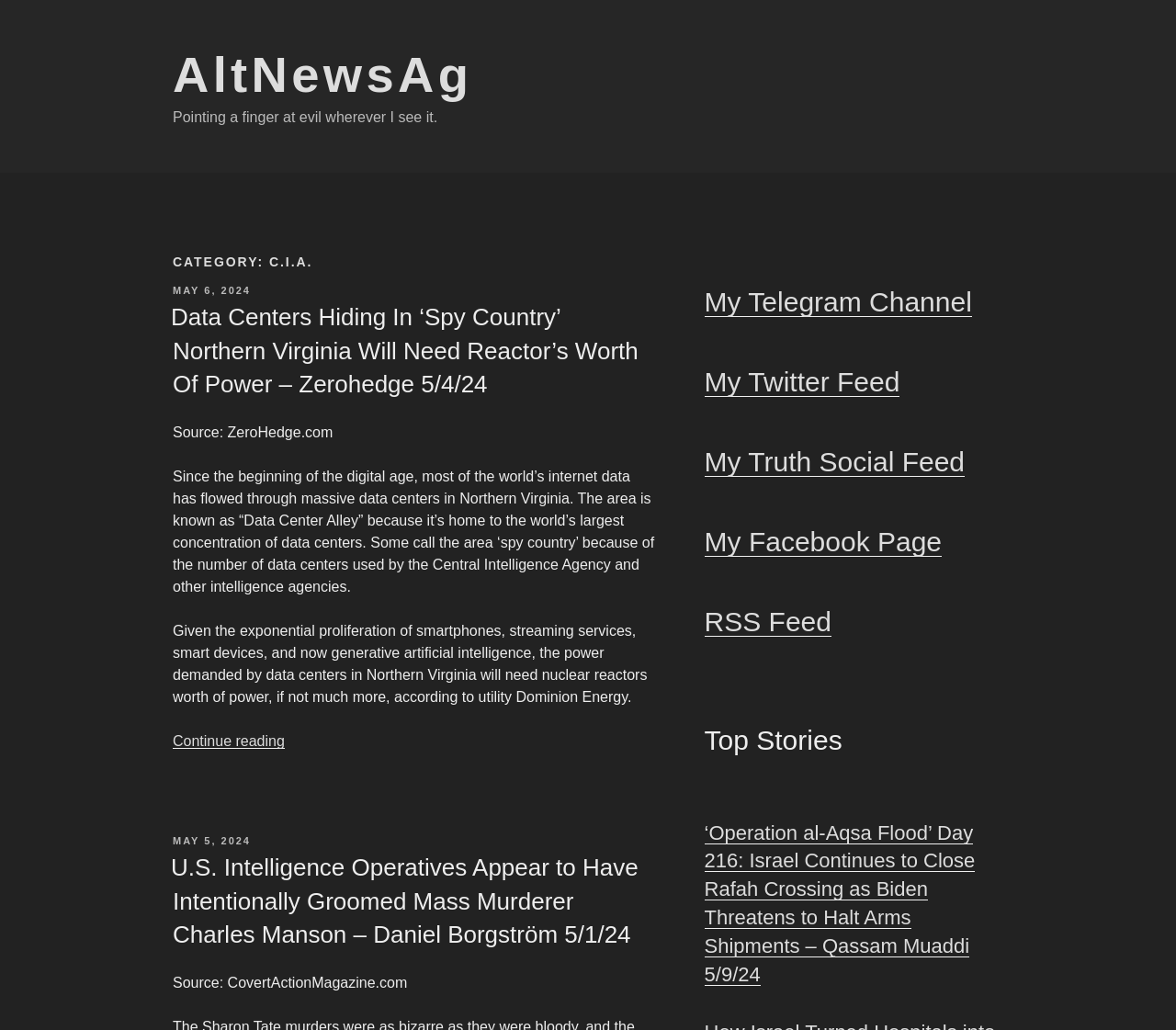Using the description "RSS Feed", locate and provide the bounding box of the UI element.

[0.599, 0.589, 0.707, 0.618]